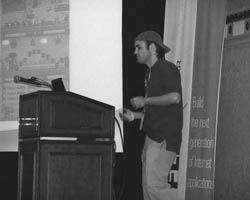What is displayed on the large screen?
Answer the question with detailed information derived from the image.

The caption states that the backdrop features a large screen displaying visual content, suggesting that the screen is showing some kind of visual aids or graphics related to the speaker's presentation.